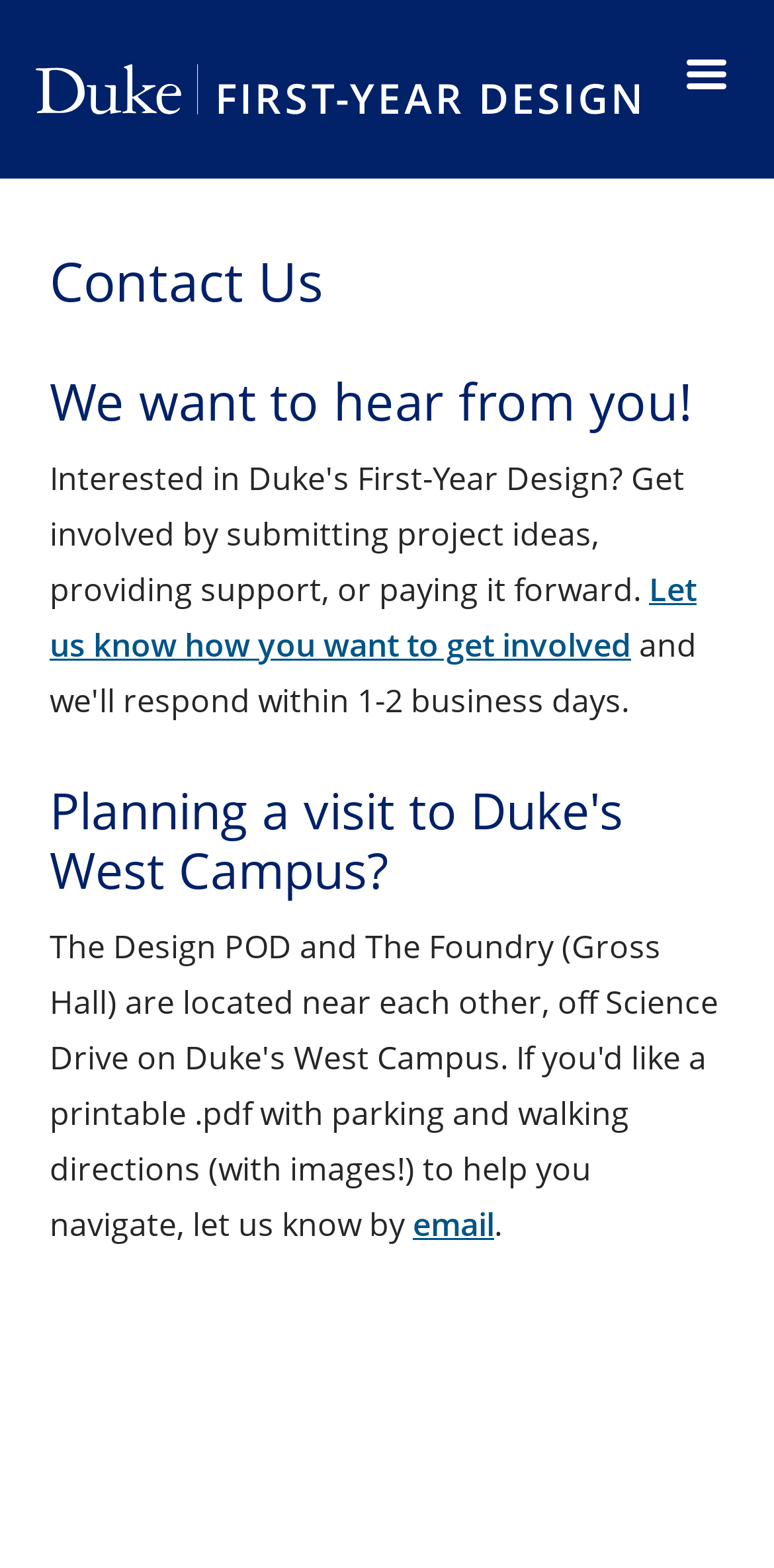Please find the bounding box coordinates of the element that must be clicked to perform the given instruction: "get involved with First-Year Design". The coordinates should be four float numbers from 0 to 1, i.e., [left, top, right, bottom].

[0.064, 0.362, 0.9, 0.425]